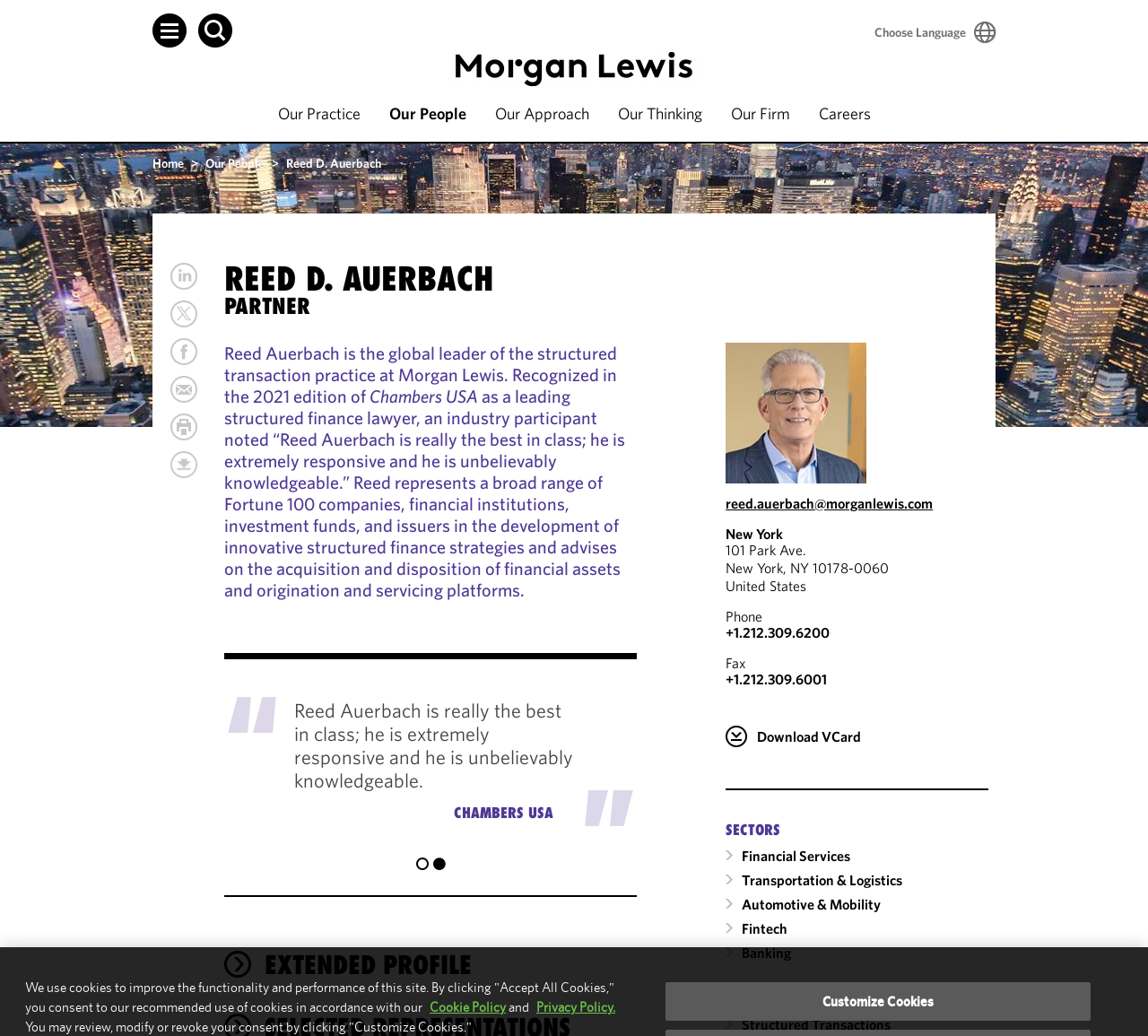Please specify the coordinates of the bounding box for the element that should be clicked to carry out this instruction: "Click on the Morgan Lewis link". The coordinates must be four float numbers between 0 and 1, formatted as [left, top, right, bottom].

[0.39, 0.048, 0.61, 0.087]